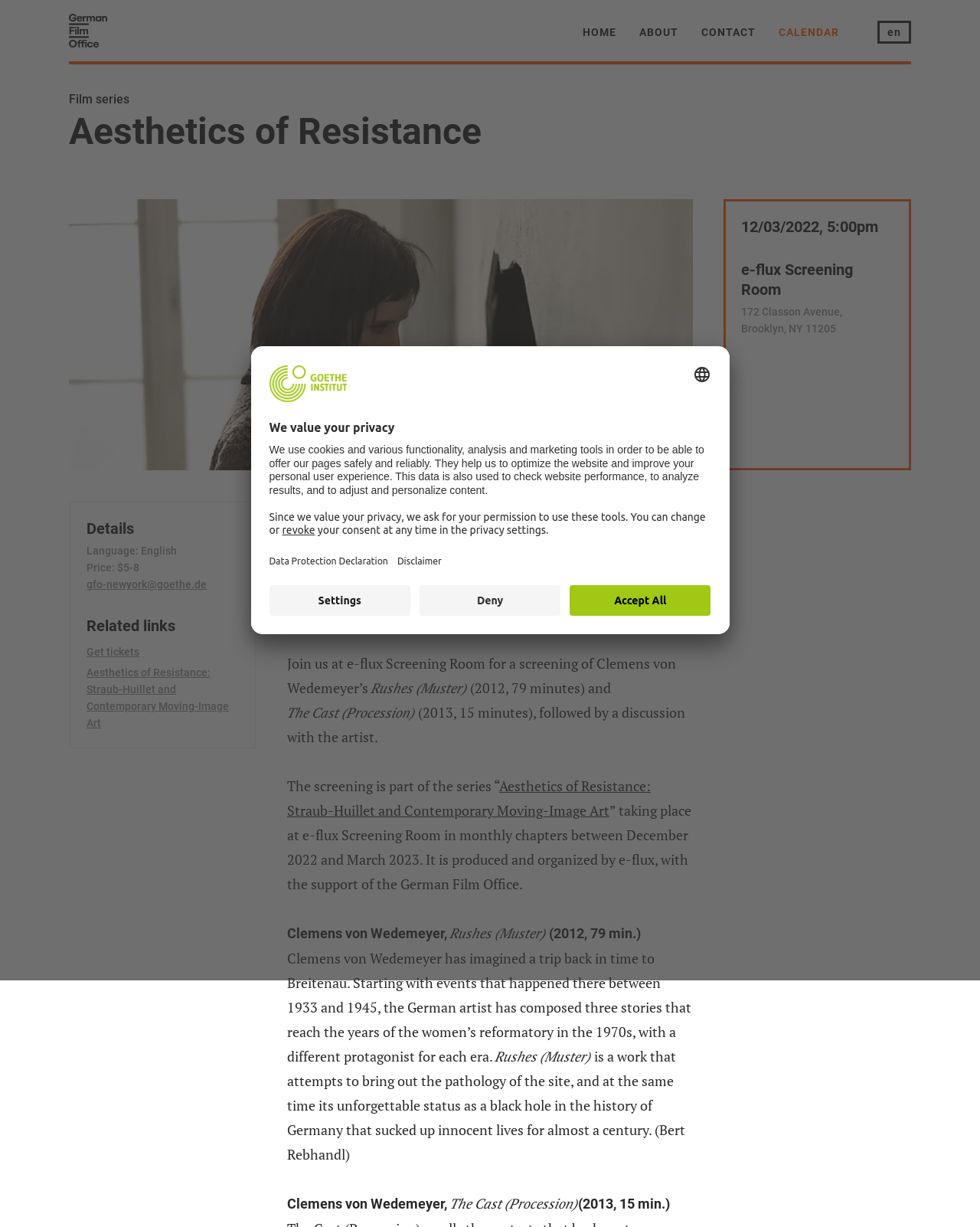Produce a meticulous description of the webpage.

The webpage is the events calendar of the German Film Office, displaying German film screenings and other events in cinemas, online platforms, and educational institutions across the United States. 

At the top left corner, there is a logo of the German Film Office, accompanied by a navigation menu with links to "HOME", "ABOUT", "CONTACT", "CALENDAR", and a language selection option. 

Below the navigation menu, there is a heading "Aesthetics of Resistance" followed by an image related to the event. The event details are listed, including the date, time, location, and a brief description. 

On the right side of the event details, there is a section with related links, including "Get tickets" and a link to more information about the event. 

Further down the page, there is another event listed, "Screening and discussion with Clemens von Wedemeyer", with similar details and related links. 

The page also has a section with a description of the film "Rushes (Muster)" and another film "The Cast (Procession)" by Clemens von Wedemeyer. 

At the bottom of the page, there is a dialog box titled "We value your privacy" with a description of the website's privacy policy and options to select language, open data protection declaration, and open disclaimer. There are also buttons to "Deny" or "Accept All" cookies and tracking tools.